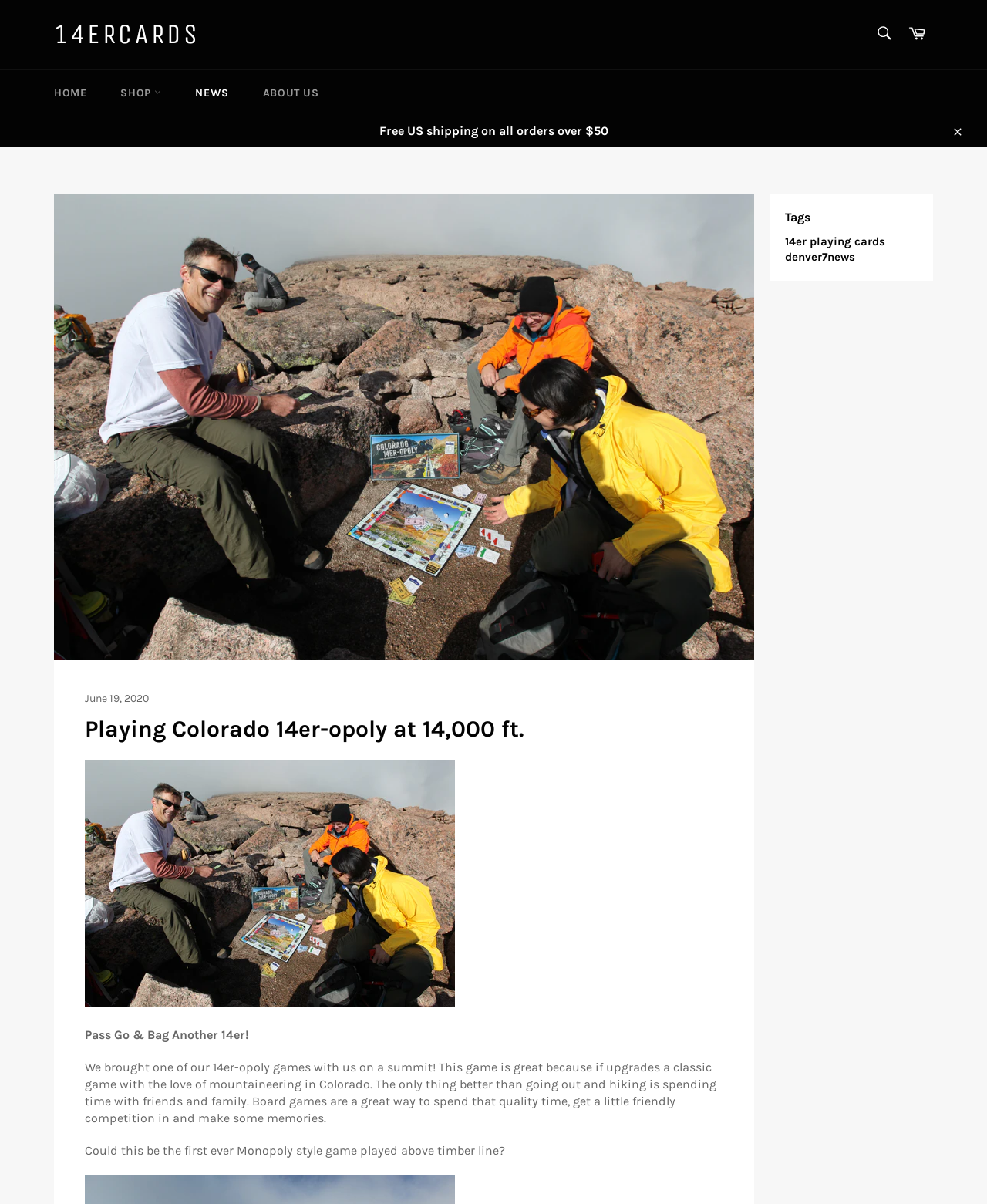What is the purpose of the game mentioned in the article?
Using the visual information, respond with a single word or phrase.

Spending quality time with friends and family